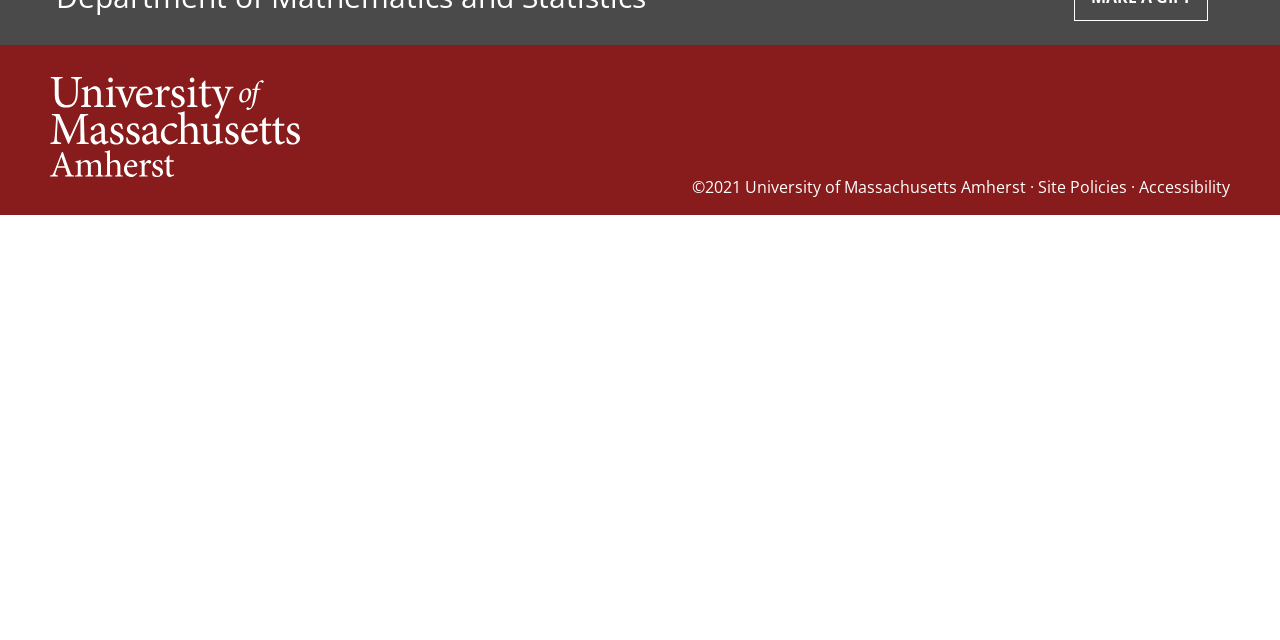Specify the bounding box coordinates (top-left x, top-left y, bottom-right x, bottom-right y) of the UI element in the screenshot that matches this description: Site Policies

[0.811, 0.274, 0.88, 0.309]